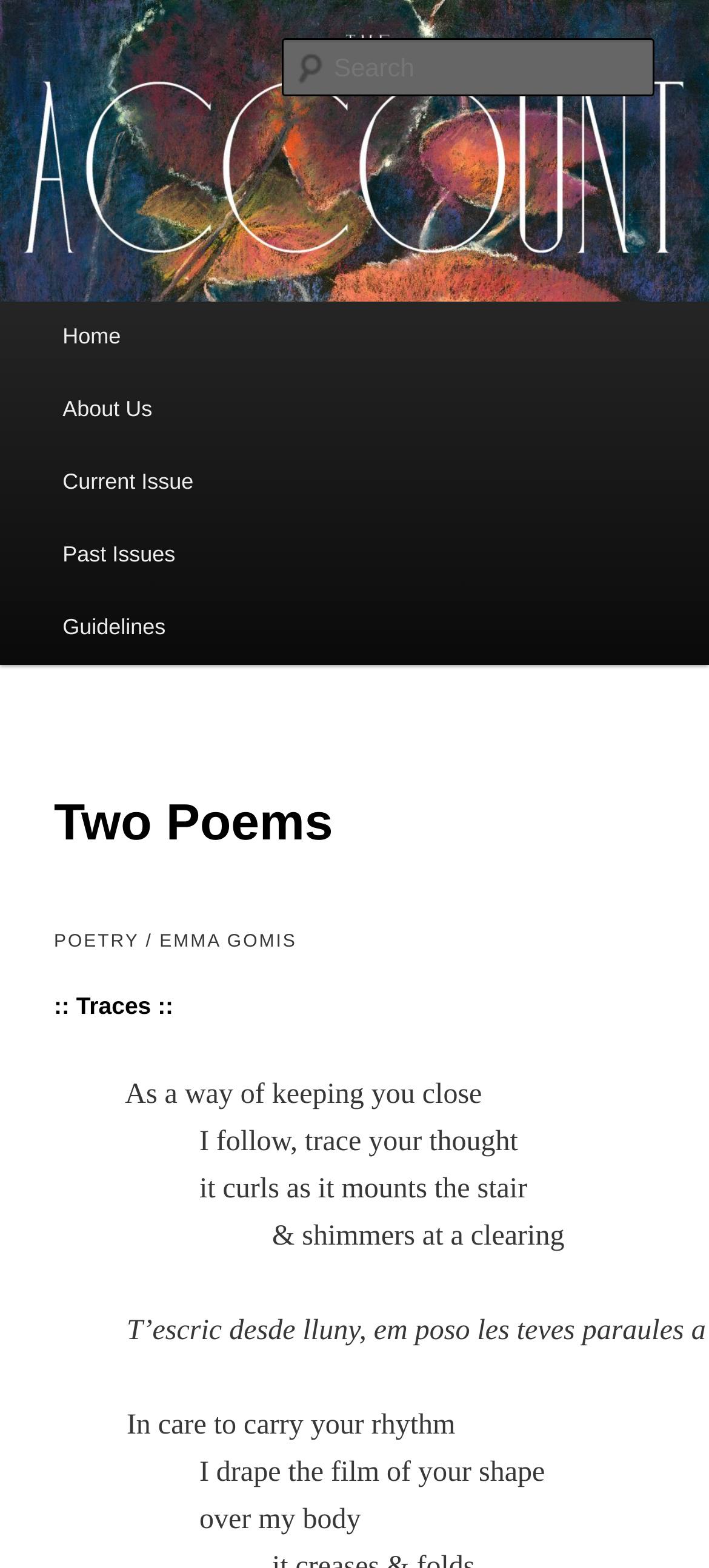What is the theme of the journal?
Provide an in-depth and detailed explanation in response to the question.

I looked at the title of the webpage, which is 'The Account: A Journal of Poetry, Prose, and Thought', and inferred that the theme of the journal is Poetry, Prose, and Thought.